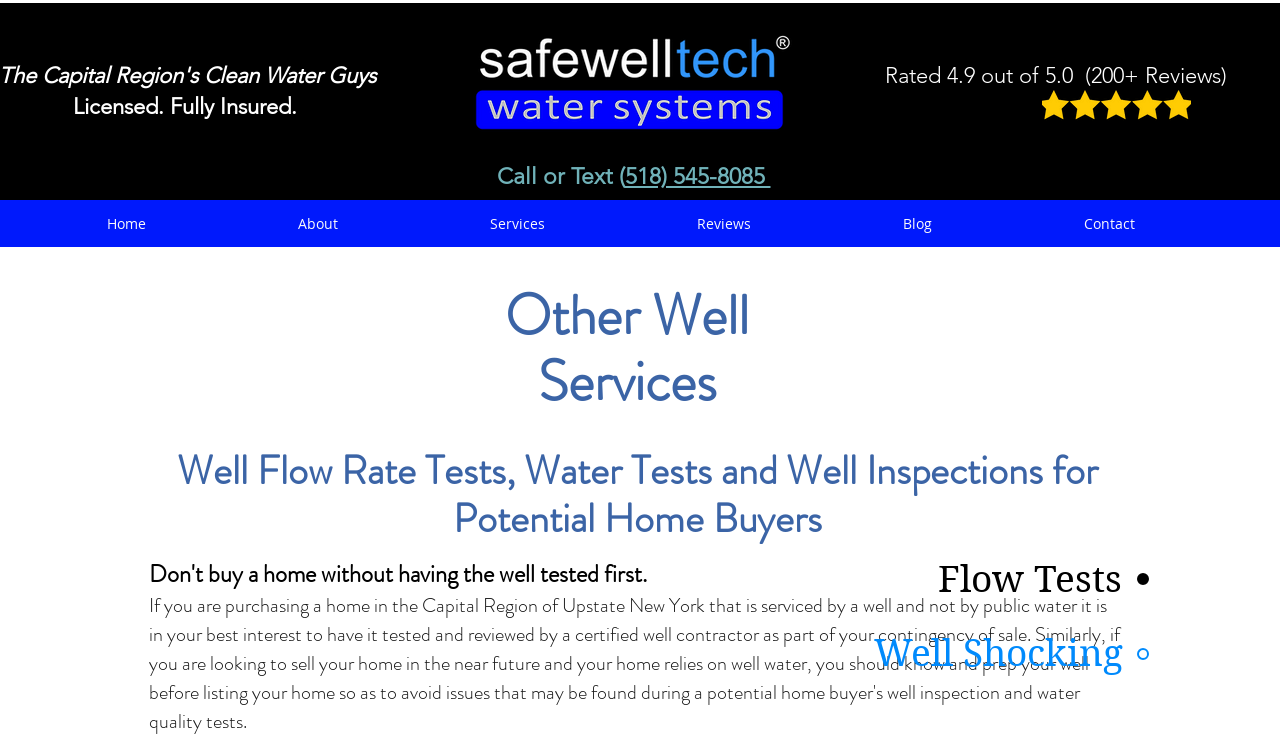Respond with a single word or phrase to the following question: What is the second navigation menu item?

About